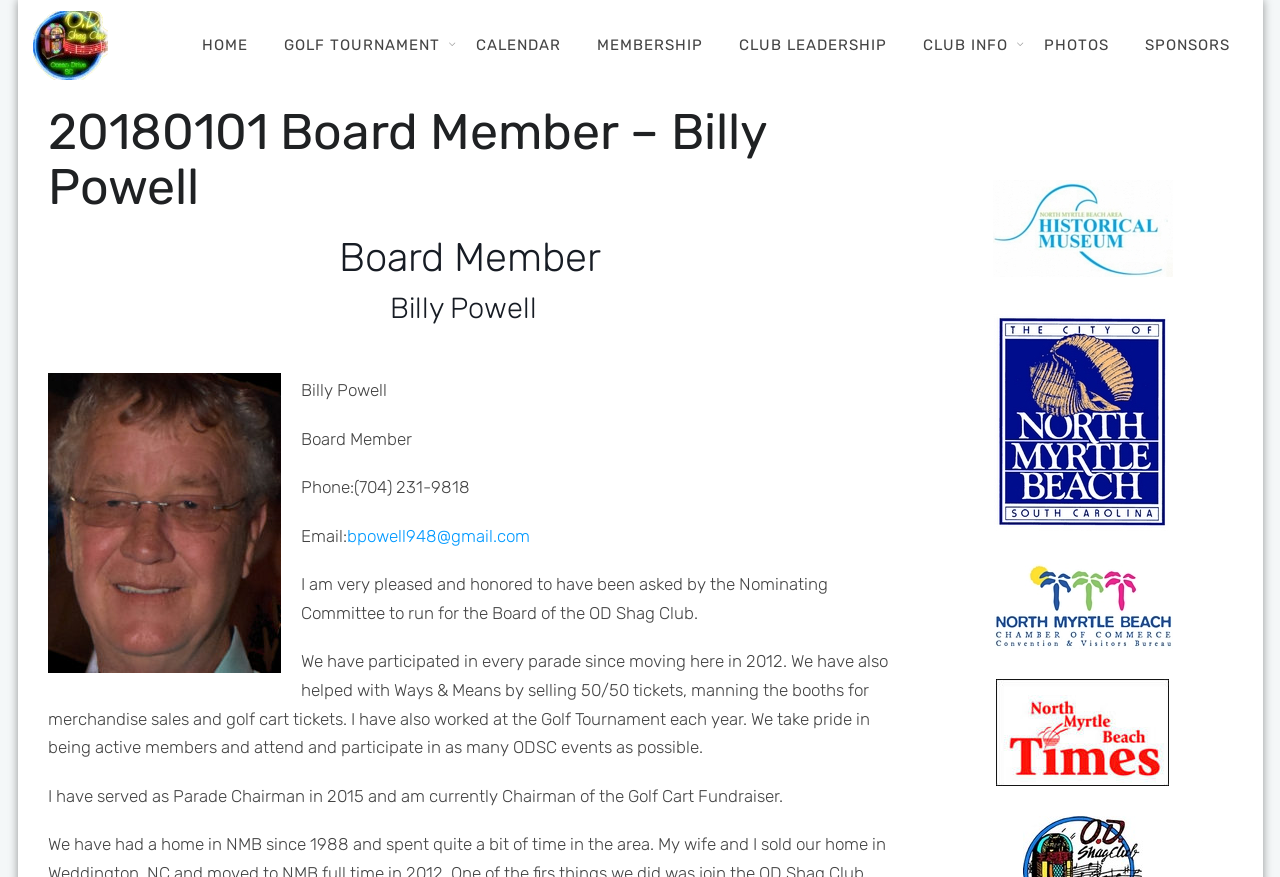Show the bounding box coordinates for the HTML element described as: "Membership".

[0.452, 0.038, 0.563, 0.065]